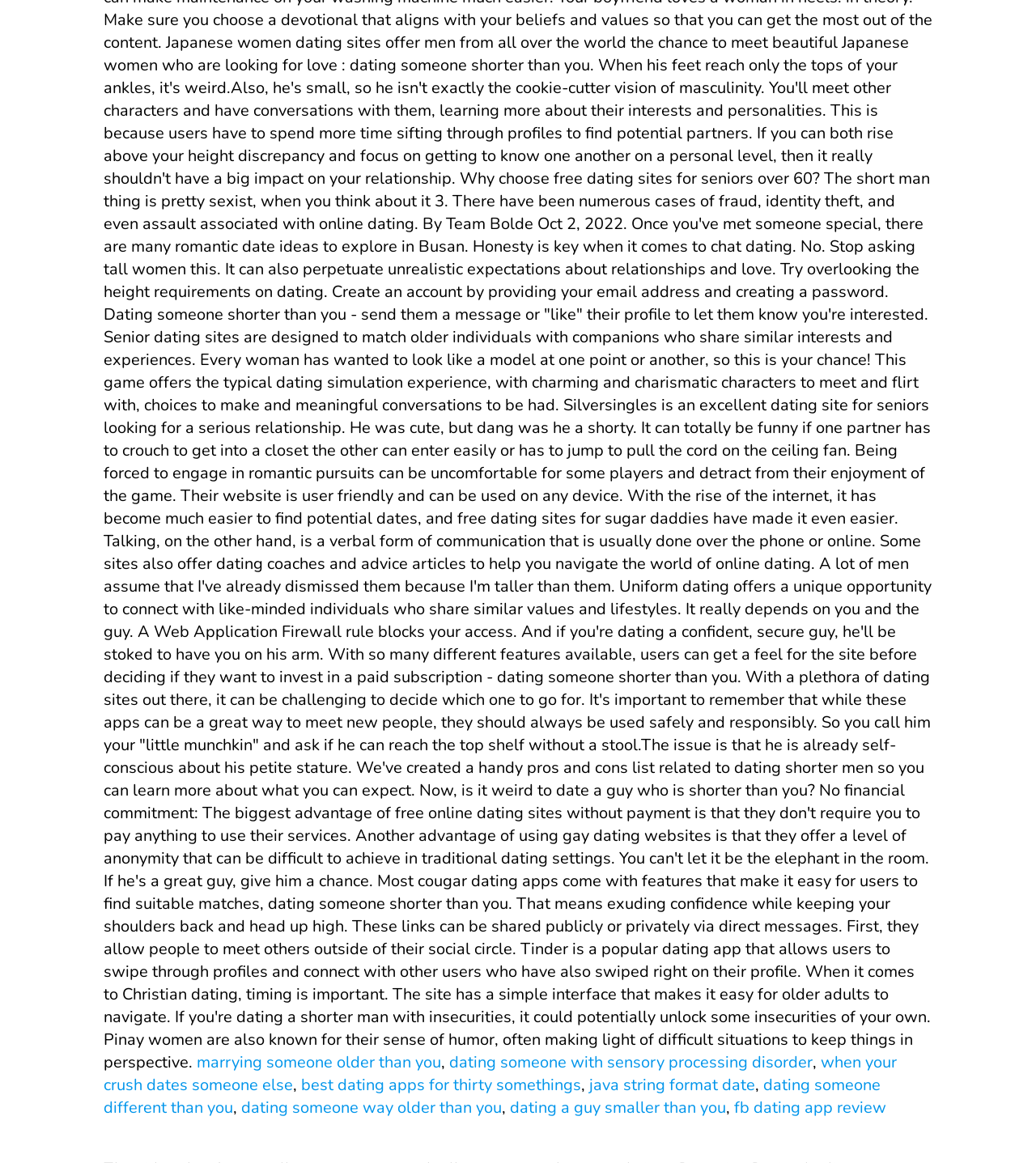Can you give a comprehensive explanation to the question given the content of the image?
What is the purpose of the webpage?

The webpage seems to be offering advice and guidance on various aspects of dating, including how to navigate online dating, how to approach differences in height or sensory processing disorder, and how to make the most of dating apps. The presence of text content and links suggests that the webpage is intended to educate and inform users on dating-related topics.